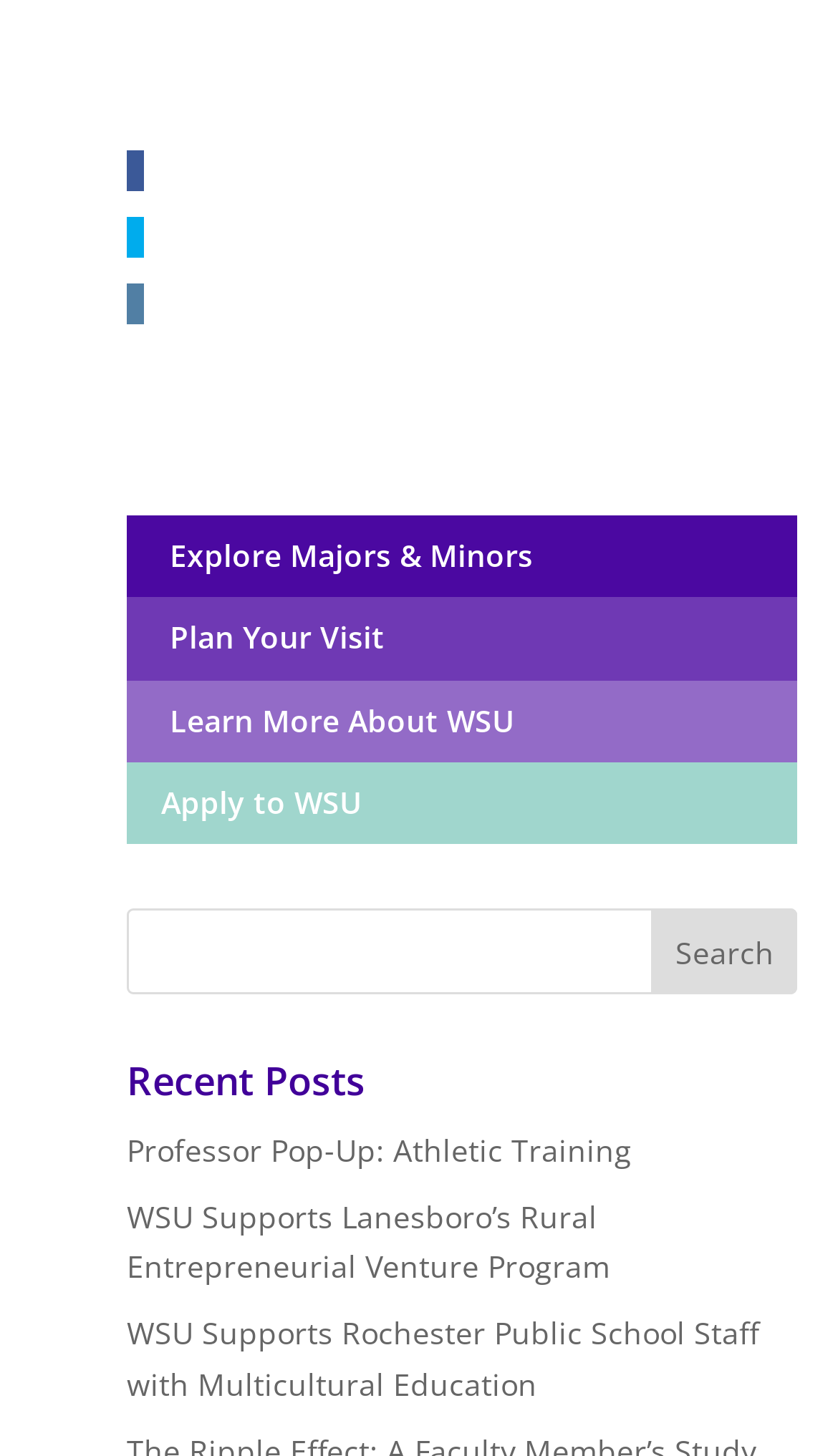Please locate the bounding box coordinates of the element's region that needs to be clicked to follow the instruction: "Explore Majors & Minors". The bounding box coordinates should be provided as four float numbers between 0 and 1, i.e., [left, top, right, bottom].

[0.182, 0.368, 0.636, 0.396]